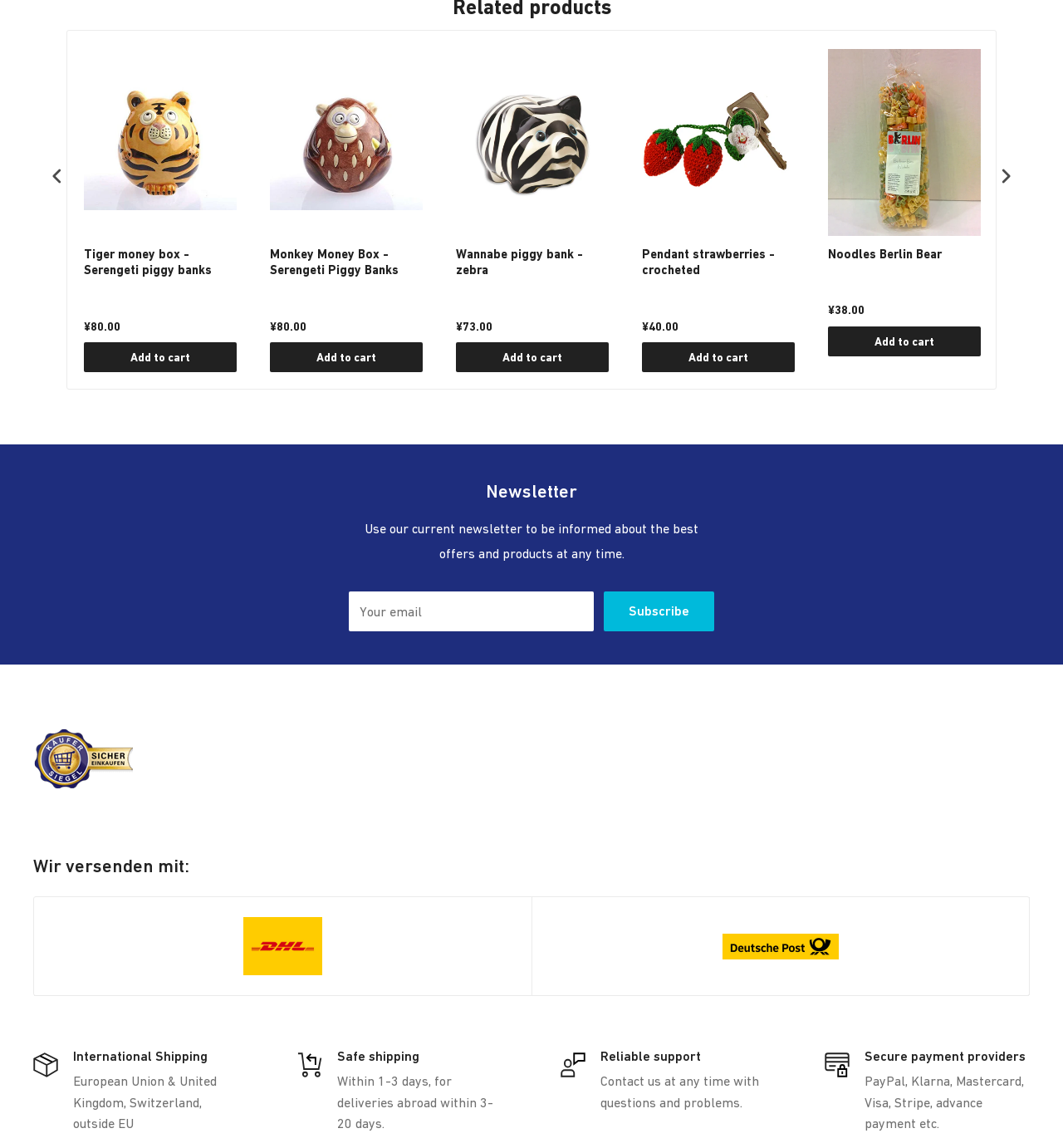Given the element description parent_node: Your email name="contact[email]", specify the bounding box coordinates of the corresponding UI element in the format (top-left x, top-left y, bottom-right x, bottom-right y). All values must be between 0 and 1.

[0.328, 0.515, 0.559, 0.55]